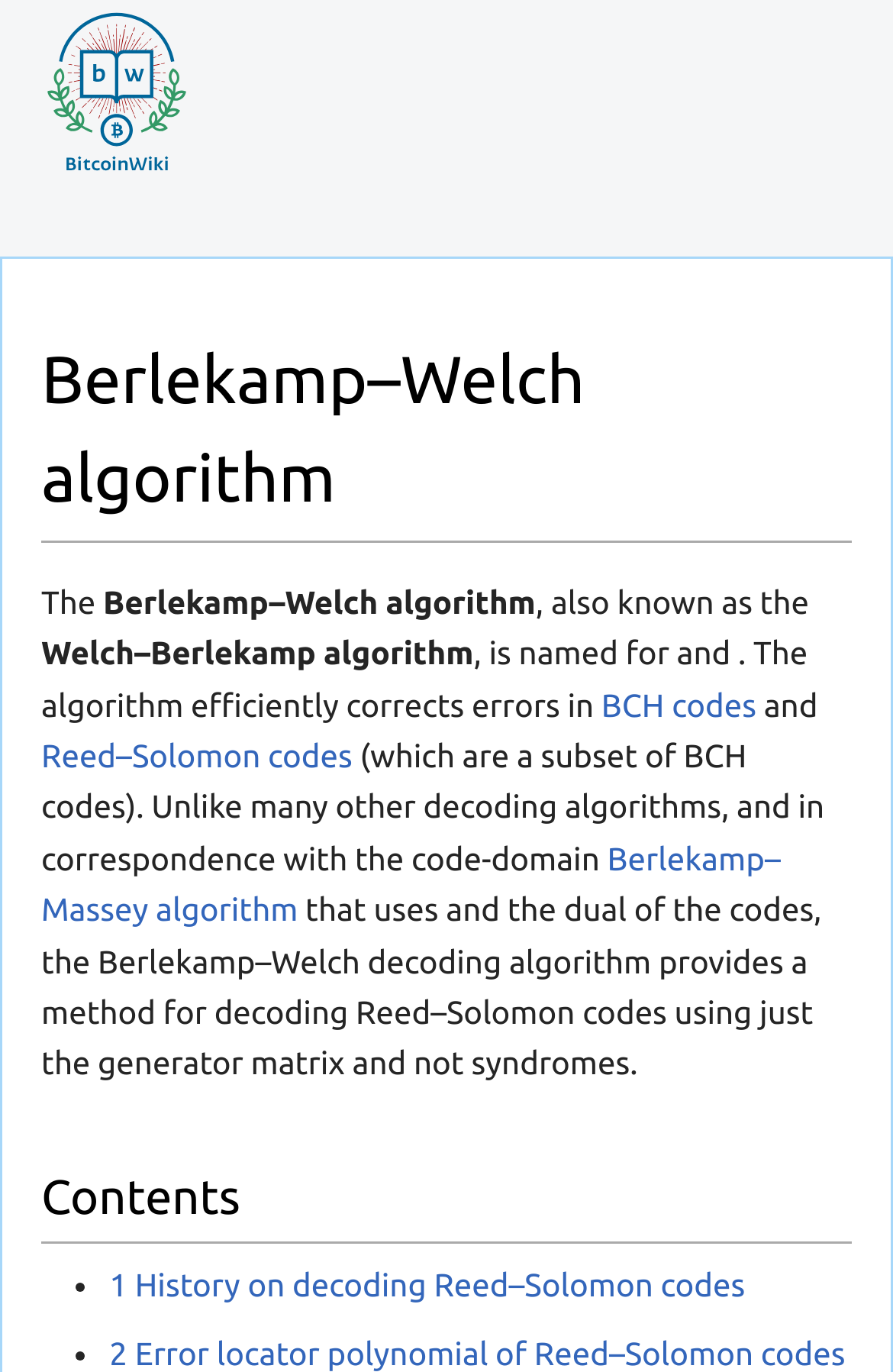Using the information in the image, could you please answer the following question in detail:
What is the text of the first link in the 'Contents' section?

I determined the answer by looking at the link elements under the 'Contents' heading, and I found that the first link has the text '1 History on decoding Reed–Solomon codes'.